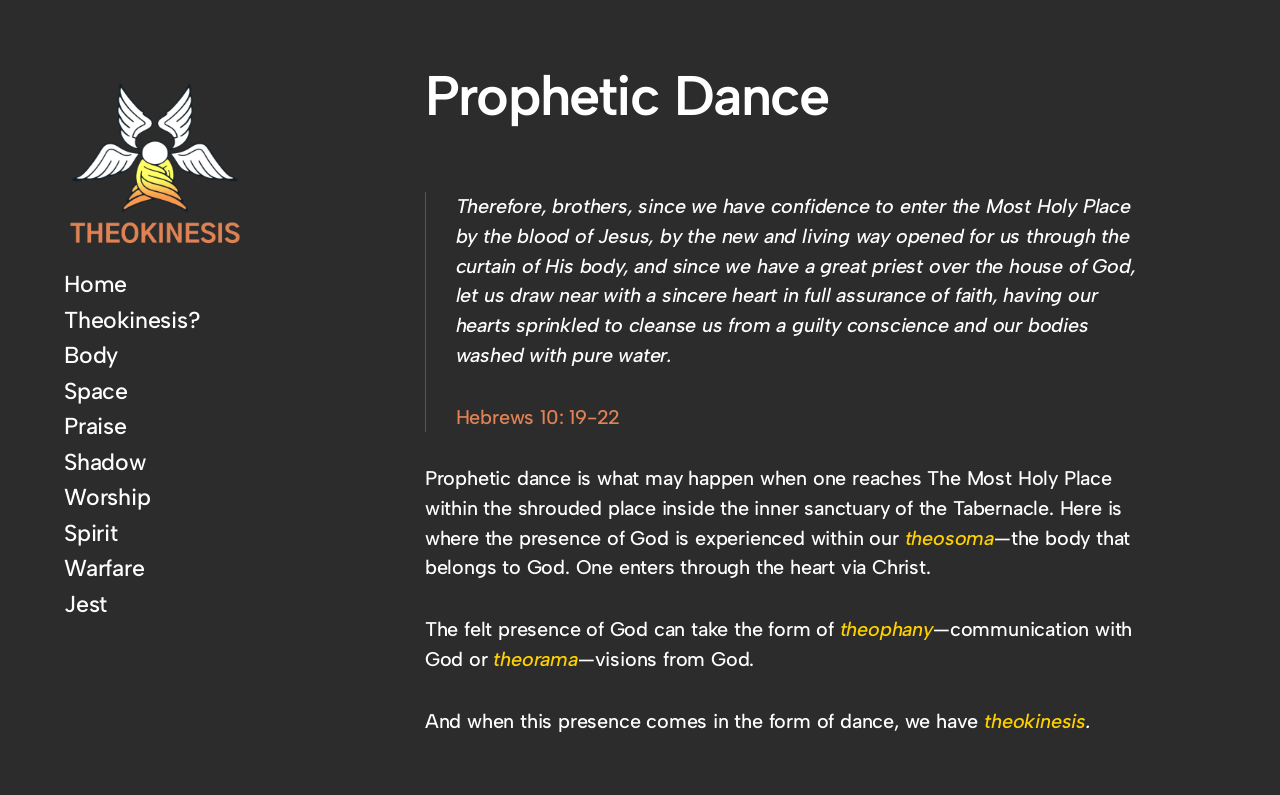What is the Bible verse mentioned on the webpage?
Look at the image and answer the question using a single word or phrase.

Hebrews 10:19-22